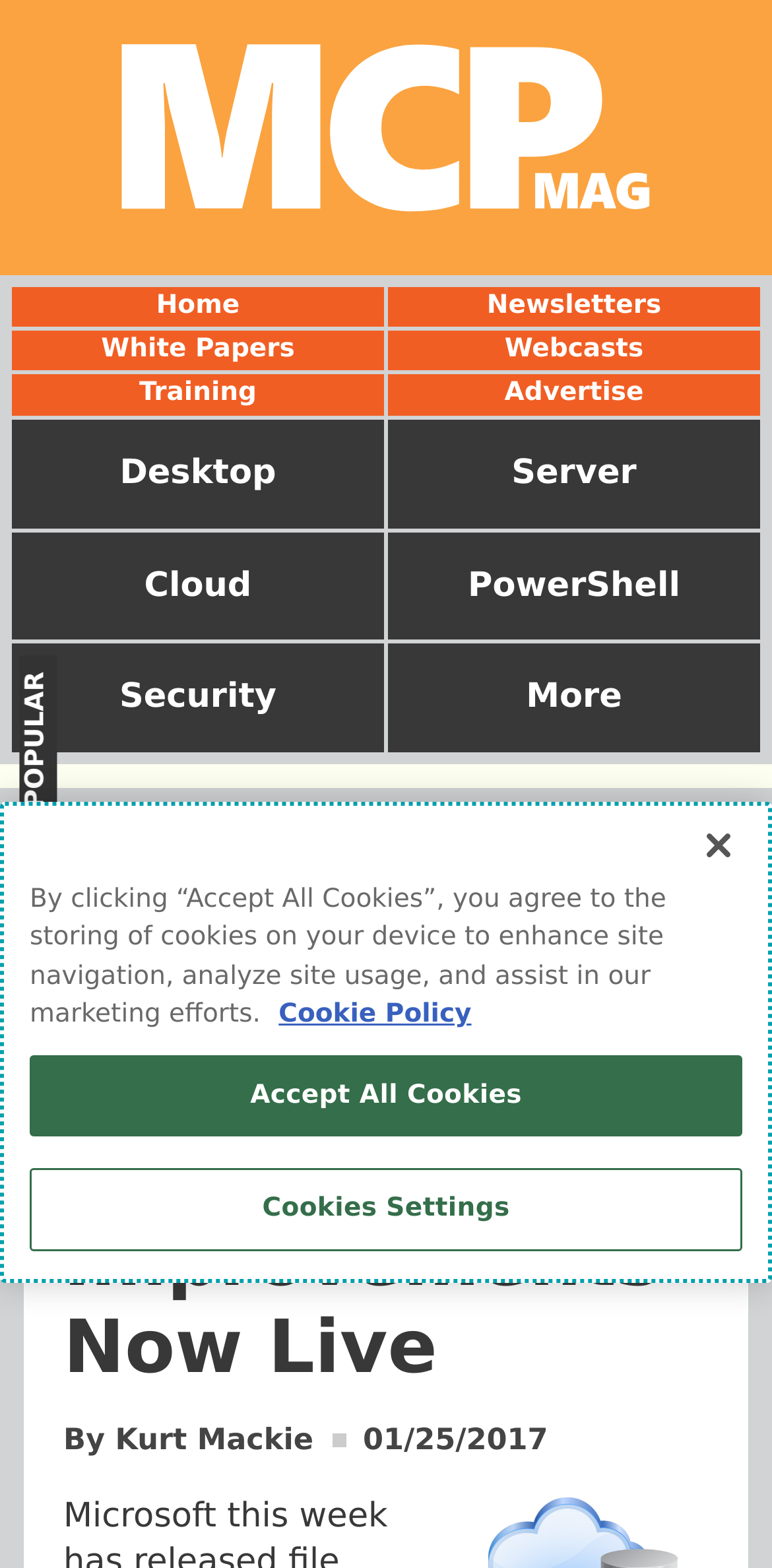Who is the author of the article?
Please provide a comprehensive answer based on the visual information in the image.

The author of the article can be found below the title of the article, where it says 'By Kurt Mackie'.